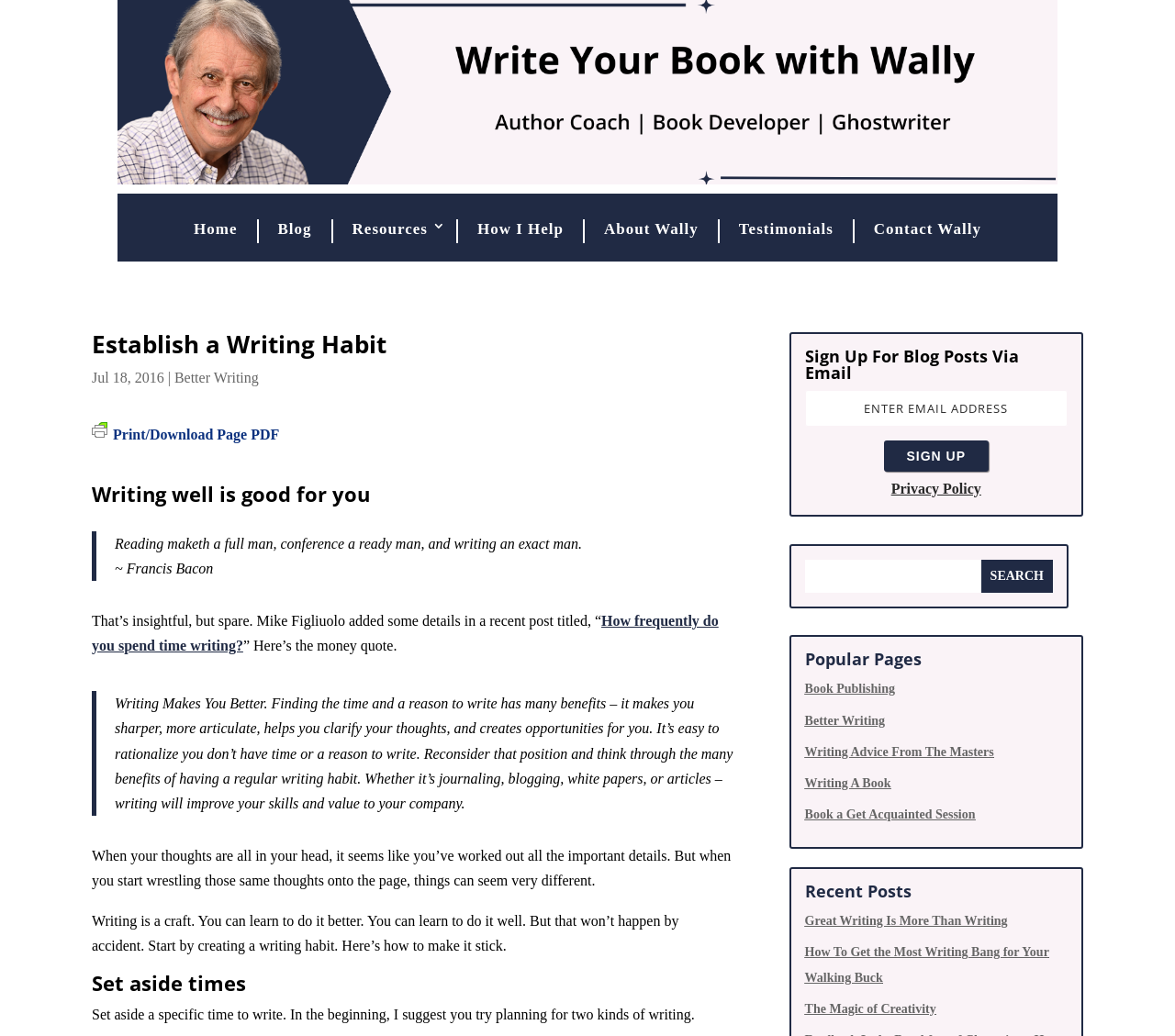Answer the following query with a single word or phrase:
What is the title of the first article in the 'Recent Posts' section?

Great Writing Is More Than Writing